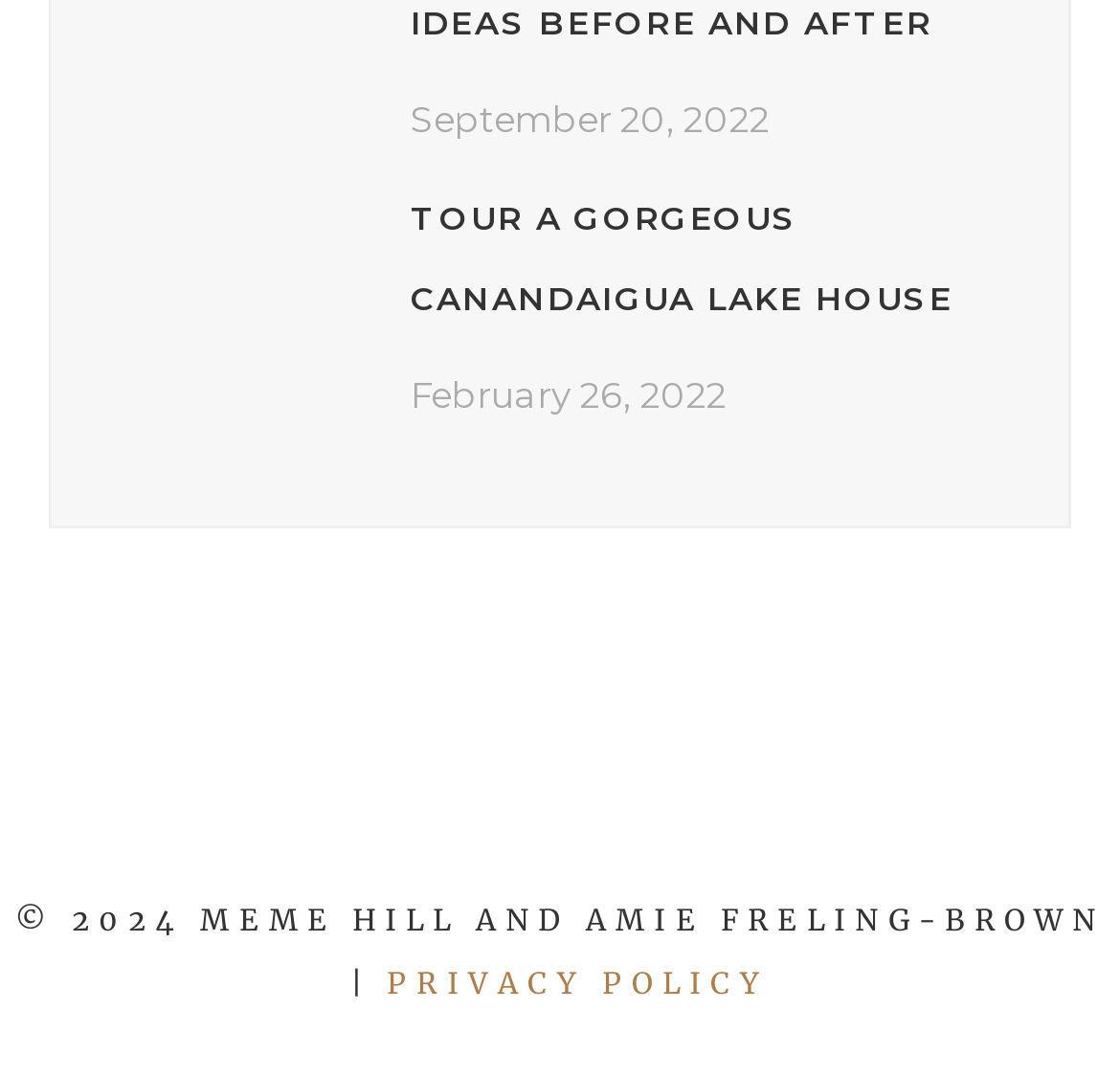Find the bounding box coordinates for the area you need to click to carry out the instruction: "View a gorgeous Canandaigua lake house". The coordinates should be four float numbers between 0 and 1, indicated as [left, top, right, bottom].

[0.366, 0.164, 0.89, 0.314]